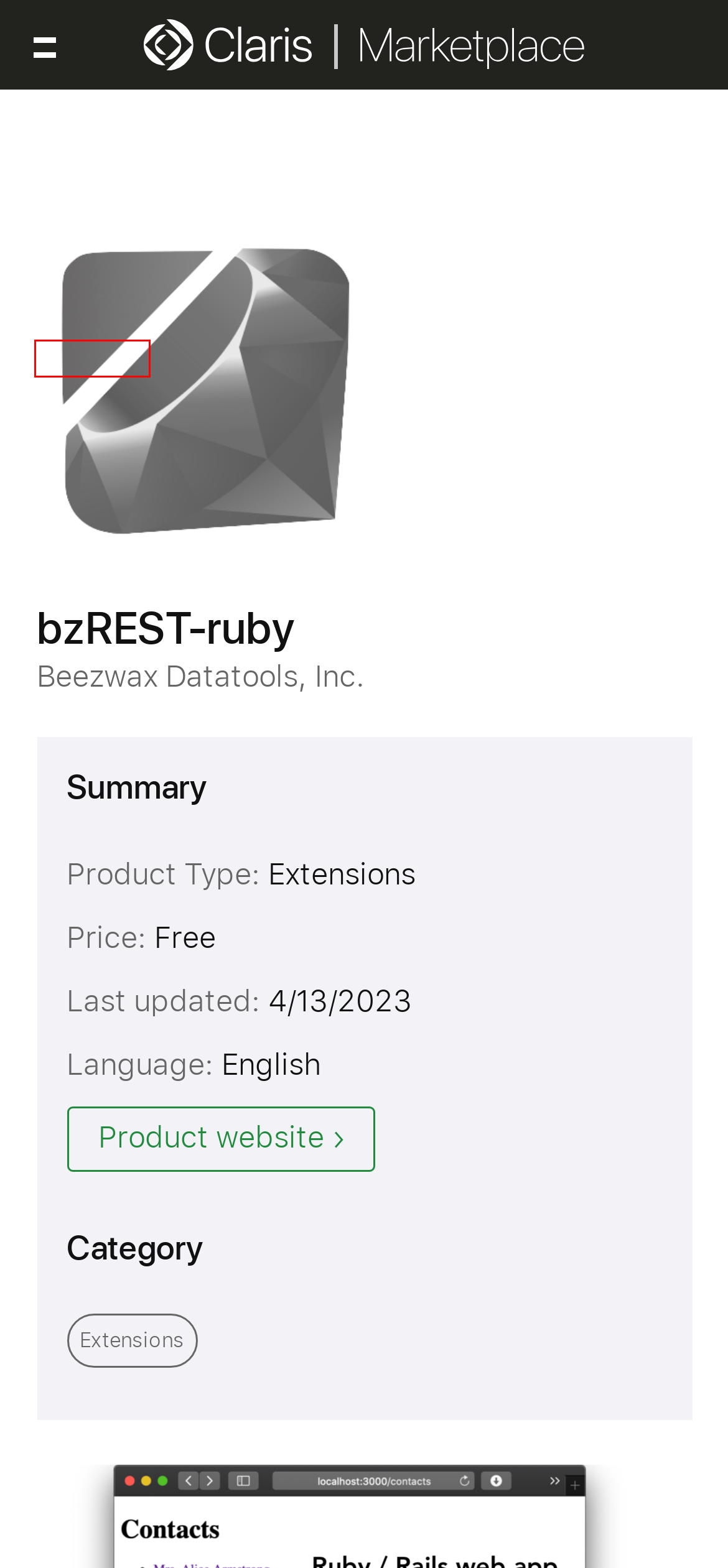You have received a screenshot of a webpage with a red bounding box indicating a UI element. Please determine the most fitting webpage description that matches the new webpage after clicking on the indicated element. The choices are:
A. Claris Community (English)
B. bzREST-ruby | Beezwax
C. About us — Claris
D. Claris is built for IT pros
E. Claris Partners
F. Claris FileMaker pricing
G. Claris - Jobs - Careers at Apple
H. Claris Reseller resources

E